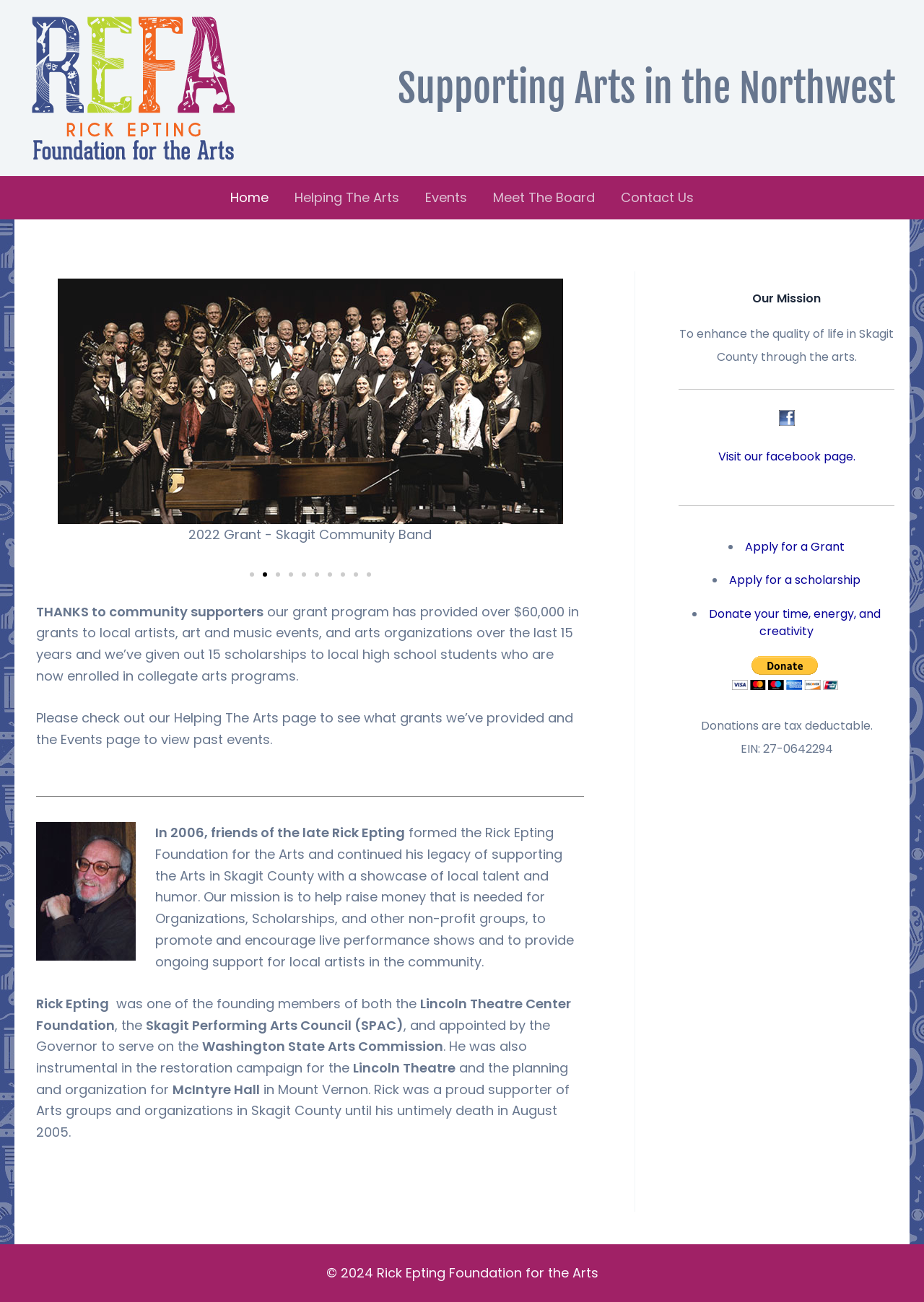Please answer the following question using a single word or phrase: 
How many grants have been provided by the foundation?

over $60,000